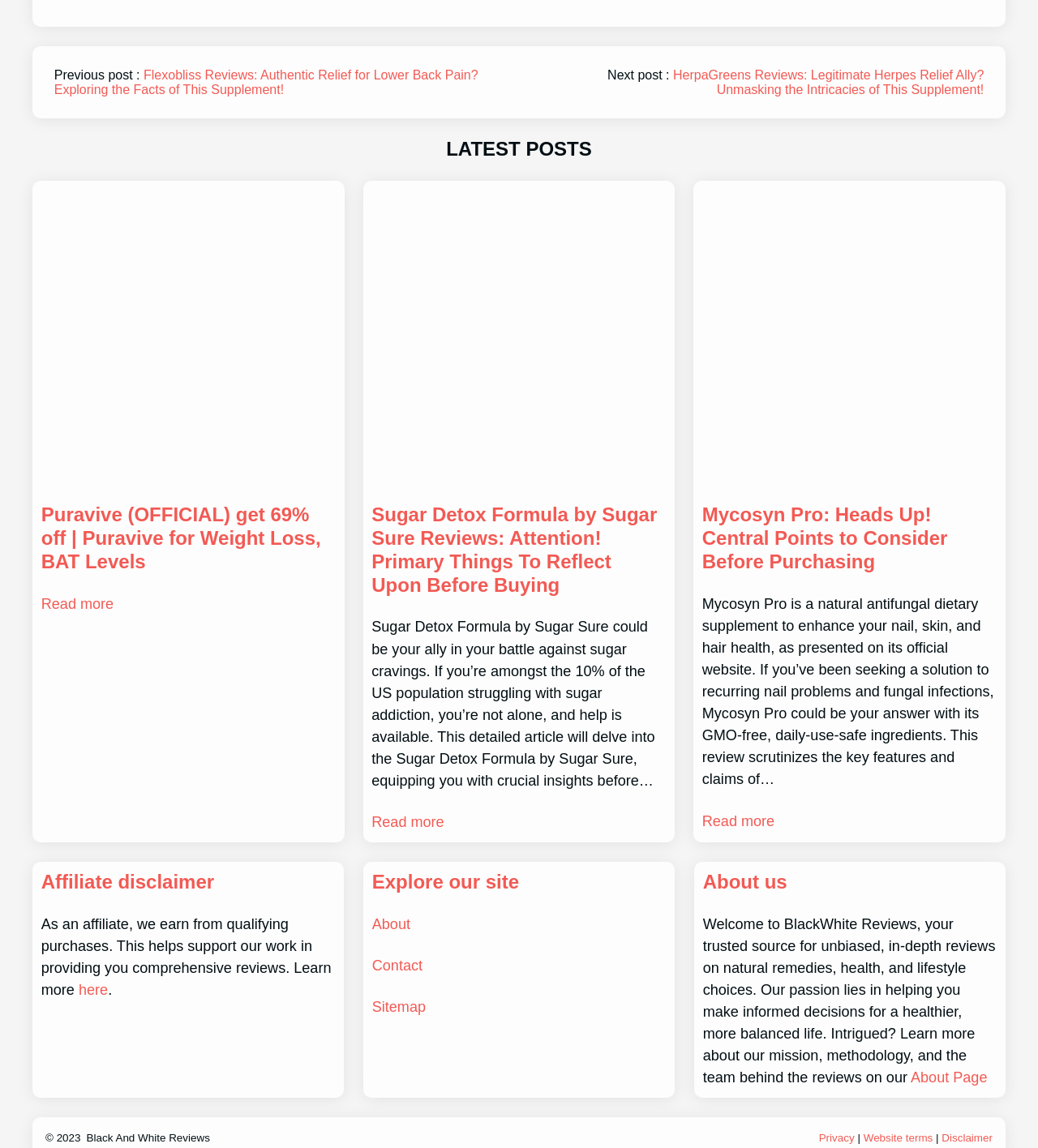What is the name of the website?
Answer the question with a thorough and detailed explanation.

I found the name of the website at the bottom of the webpage, where it is stated as '© 2023 Black And White Reviews'.